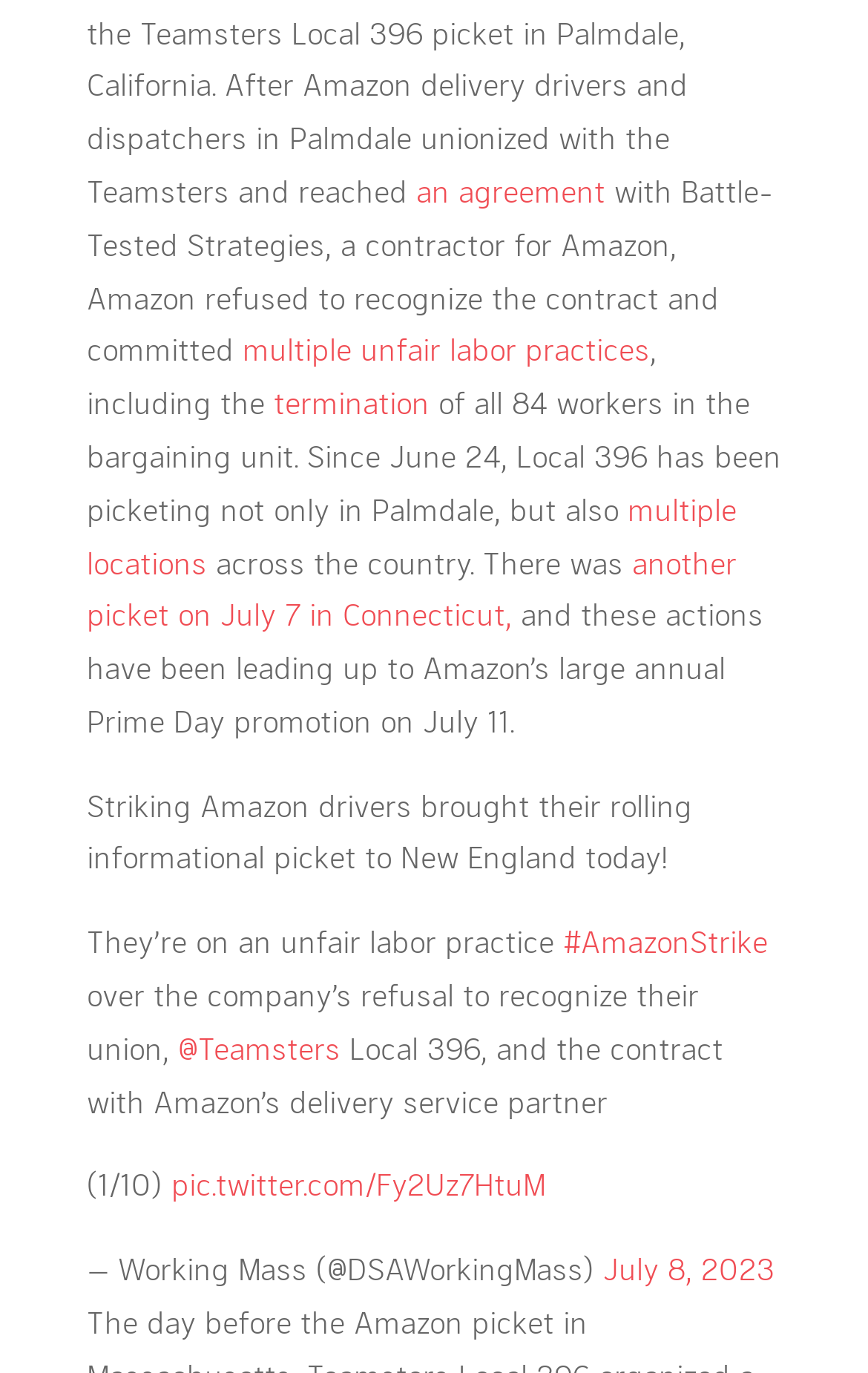What is the purpose of the picketing?
Please answer the question with a single word or phrase, referencing the image.

Unfair labor practices